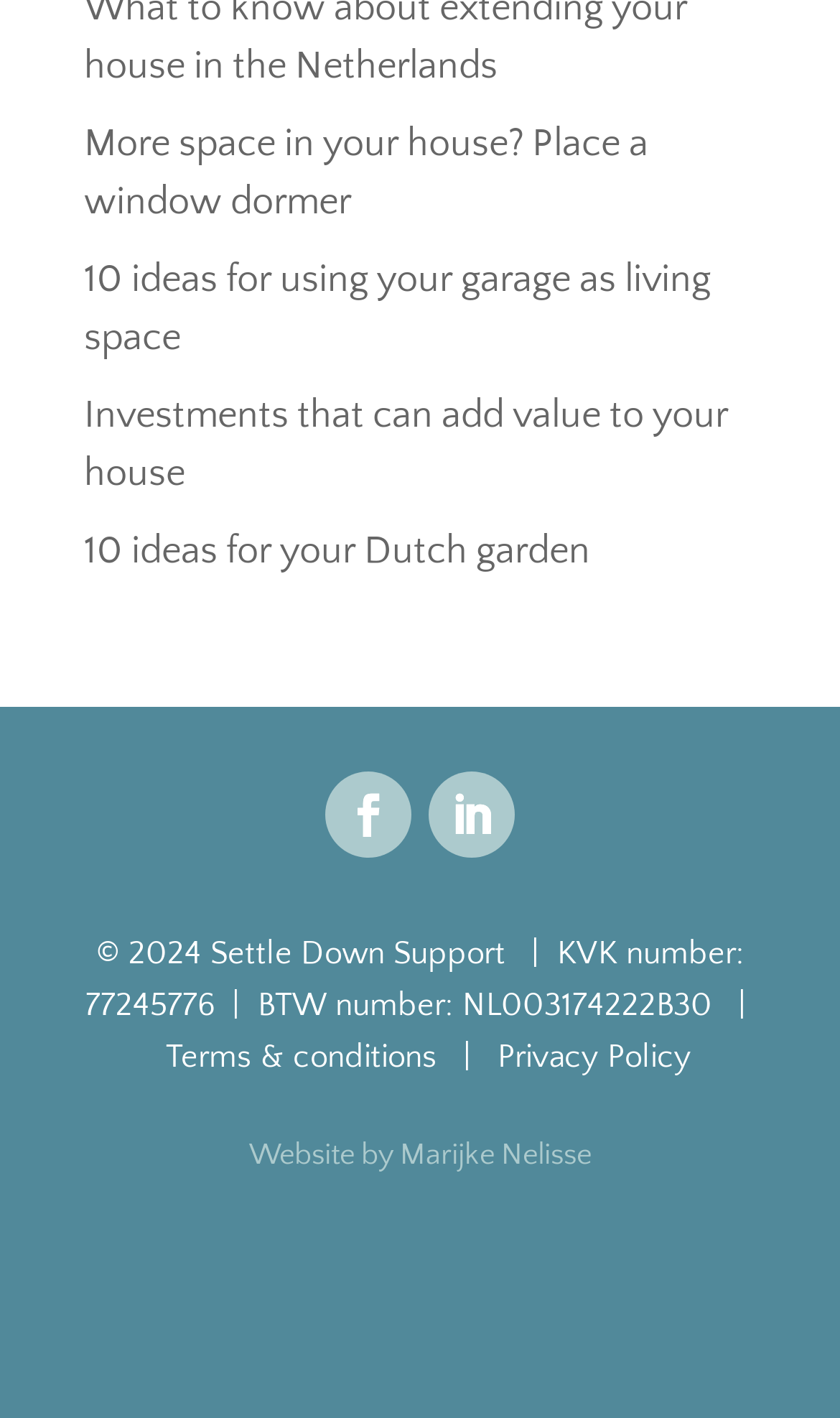Given the description "Terms & conditions", provide the bounding box coordinates of the corresponding UI element.

[0.197, 0.732, 0.521, 0.758]